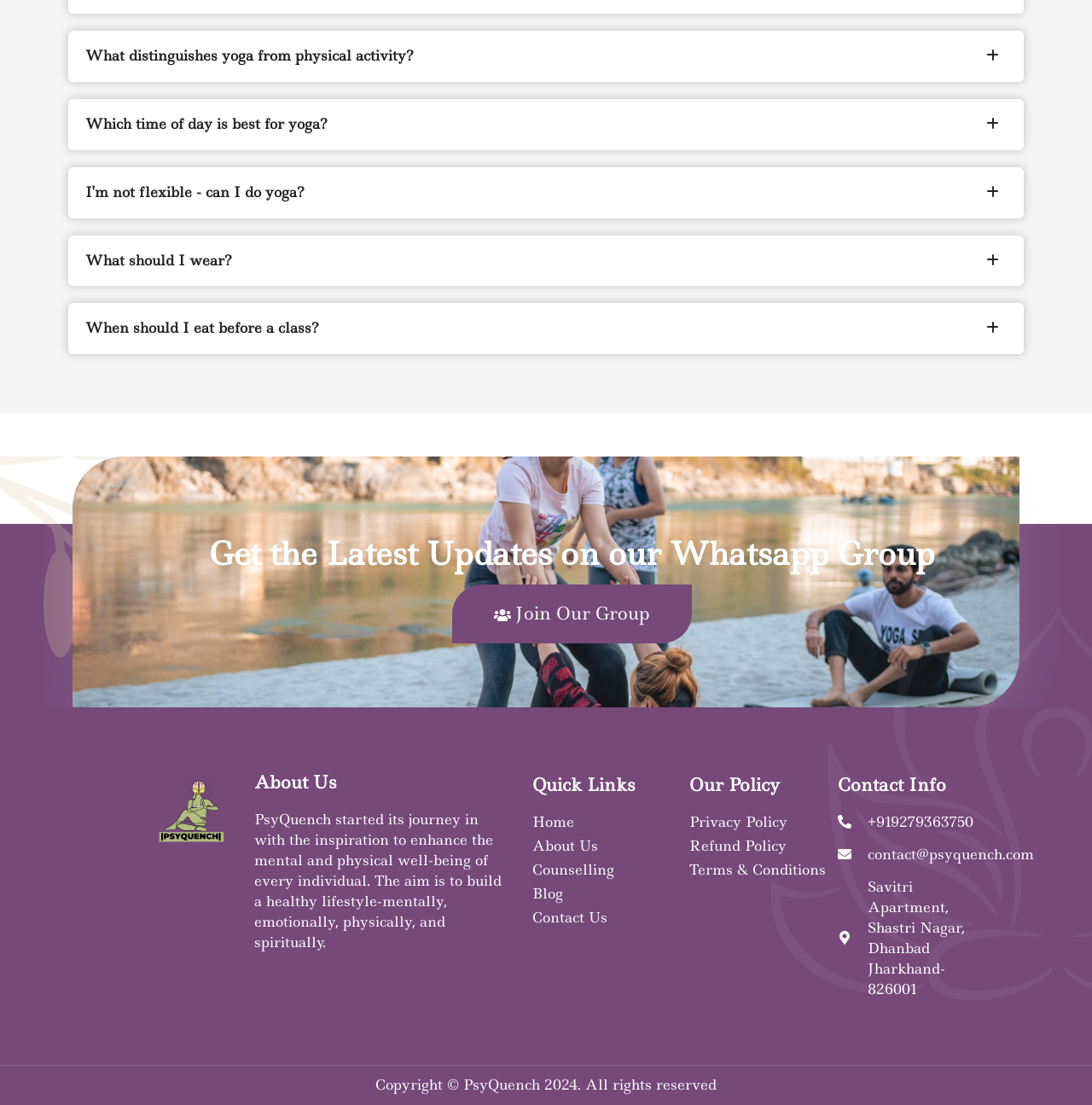Locate the bounding box coordinates of the element that should be clicked to execute the following instruction: "Go to About Us page".

[0.233, 0.699, 0.46, 0.716]